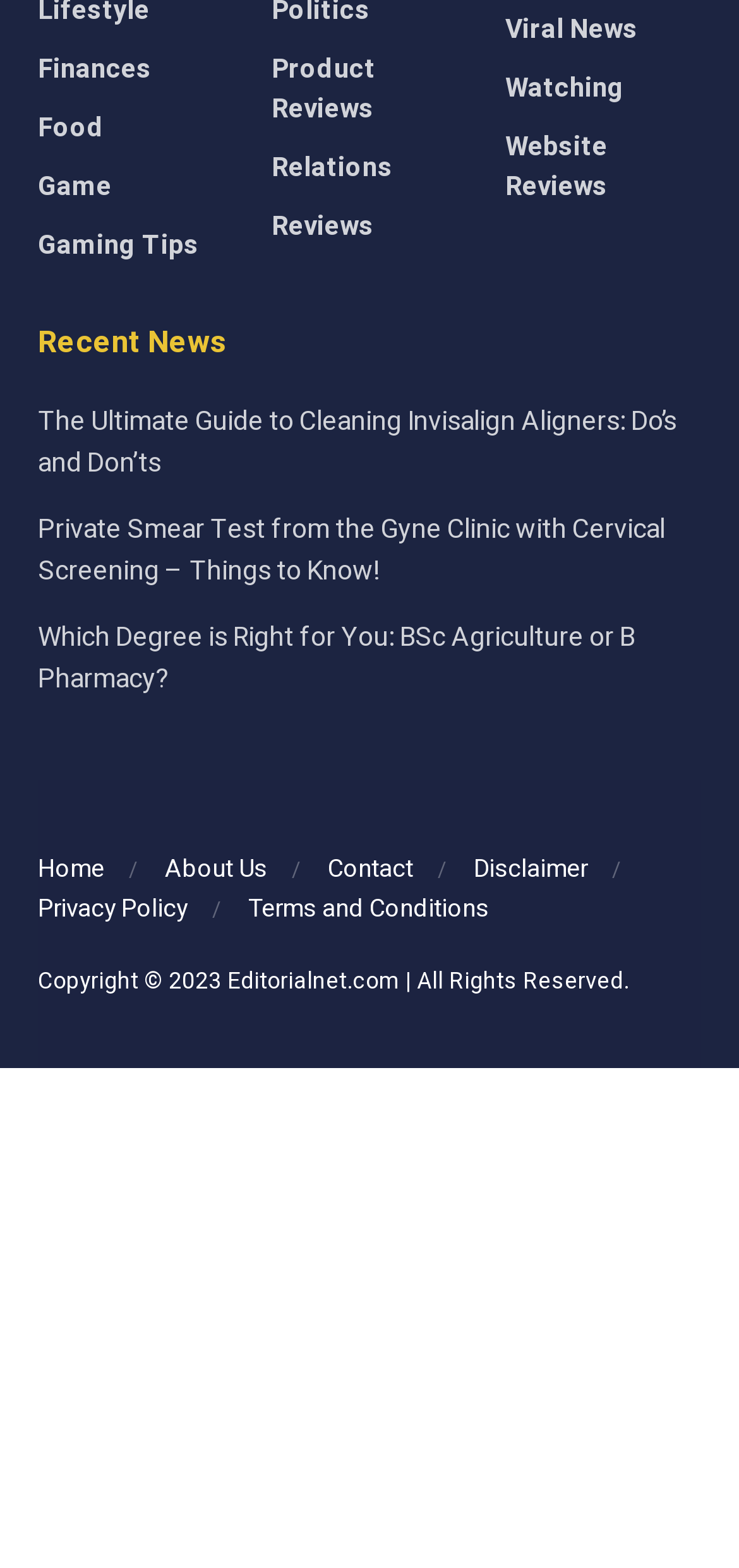Locate the bounding box coordinates of the element that should be clicked to fulfill the instruction: "Read The Ultimate Guide to Cleaning Invisalign Aligners".

[0.051, 0.256, 0.915, 0.308]